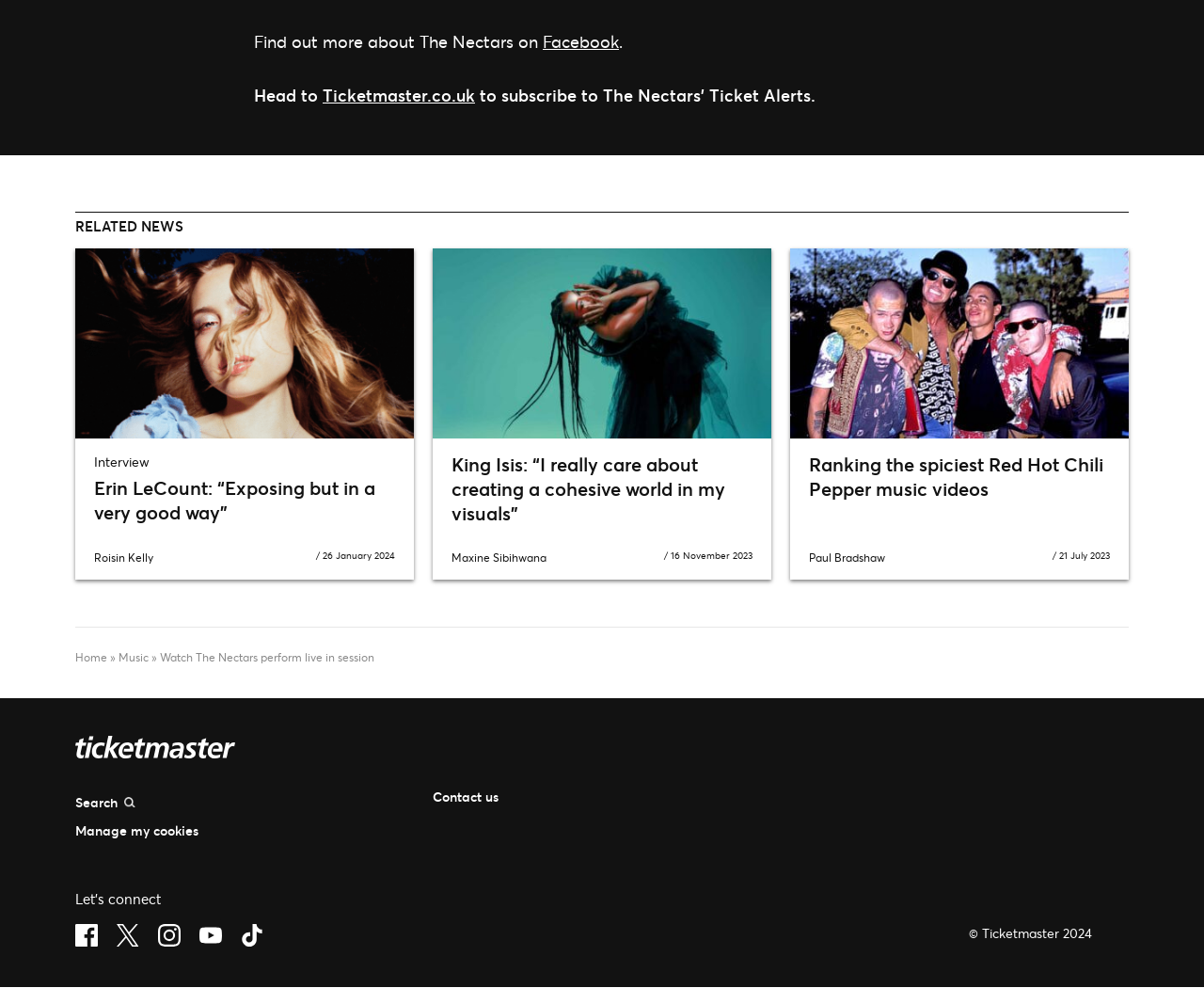Can you determine the bounding box coordinates of the area that needs to be clicked to fulfill the following instruction: "View the article about King Isis"?

[0.375, 0.457, 0.602, 0.533]